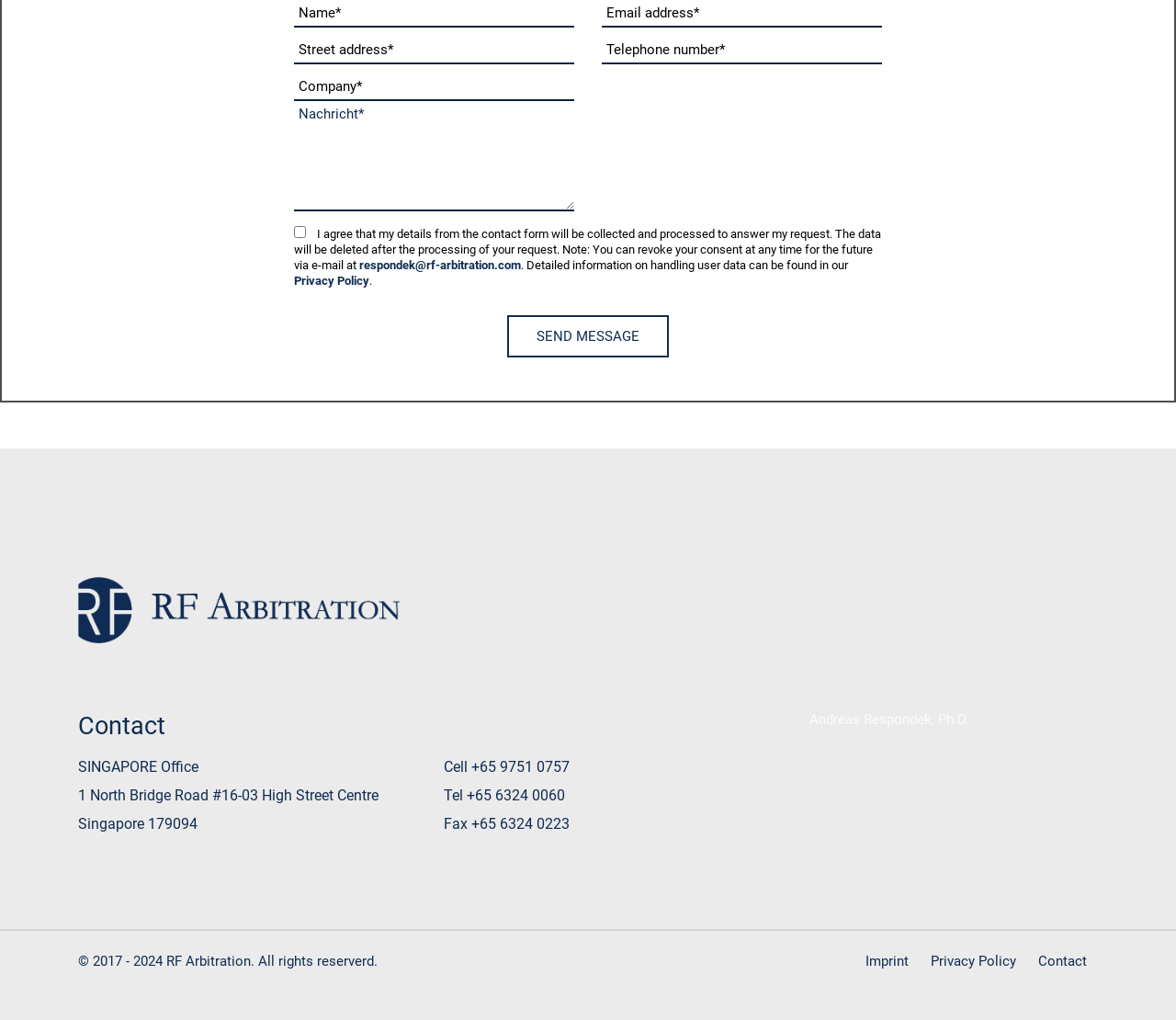Pinpoint the bounding box coordinates of the clickable element needed to complete the instruction: "Visit the Privacy Policy page". The coordinates should be provided as four float numbers between 0 and 1: [left, top, right, bottom].

[0.25, 0.268, 0.314, 0.282]